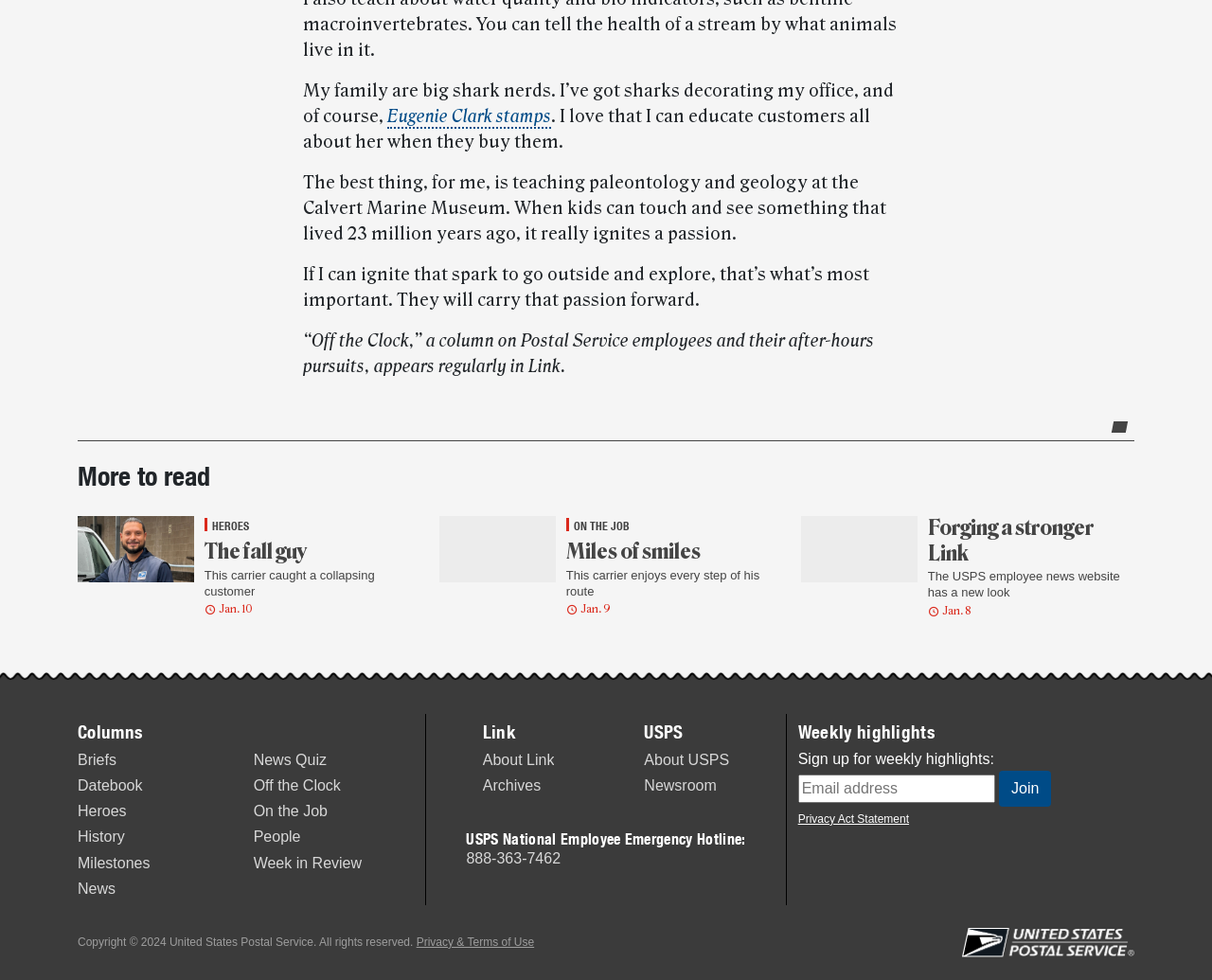Please indicate the bounding box coordinates for the clickable area to complete the following task: "Sign up for weekly highlights". The coordinates should be specified as four float numbers between 0 and 1, i.e., [left, top, right, bottom].

[0.658, 0.766, 0.82, 0.782]